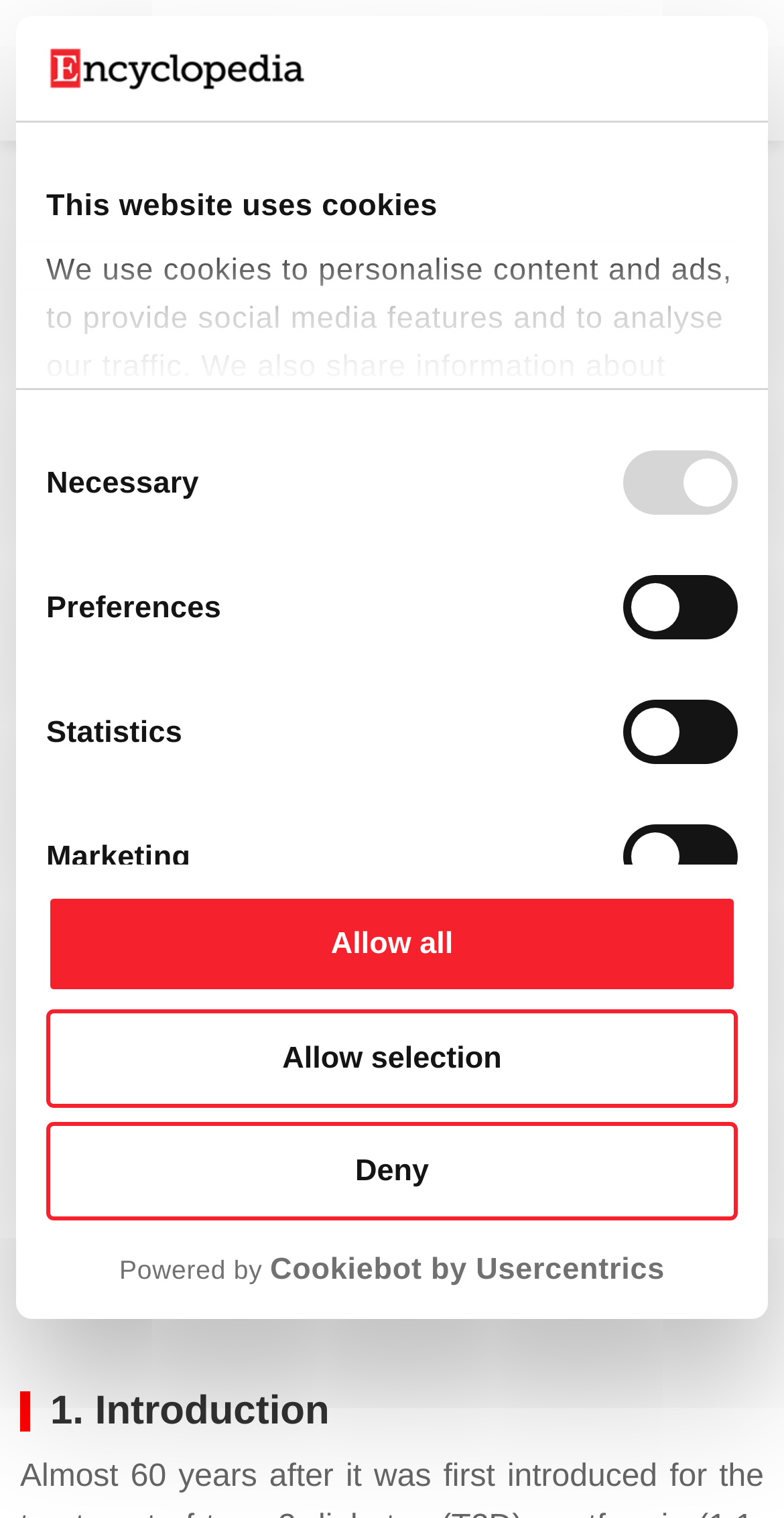Identify the bounding box coordinates of the part that should be clicked to carry out this instruction: "Go to the Encyclopedia homepage".

[0.03, 0.0, 0.158, 0.096]